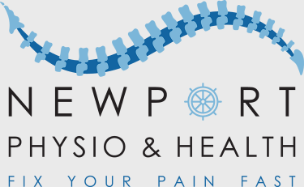What is the font style of 'NEWPORT'?
Based on the screenshot, provide a one-word or short-phrase response.

Bold, uppercase